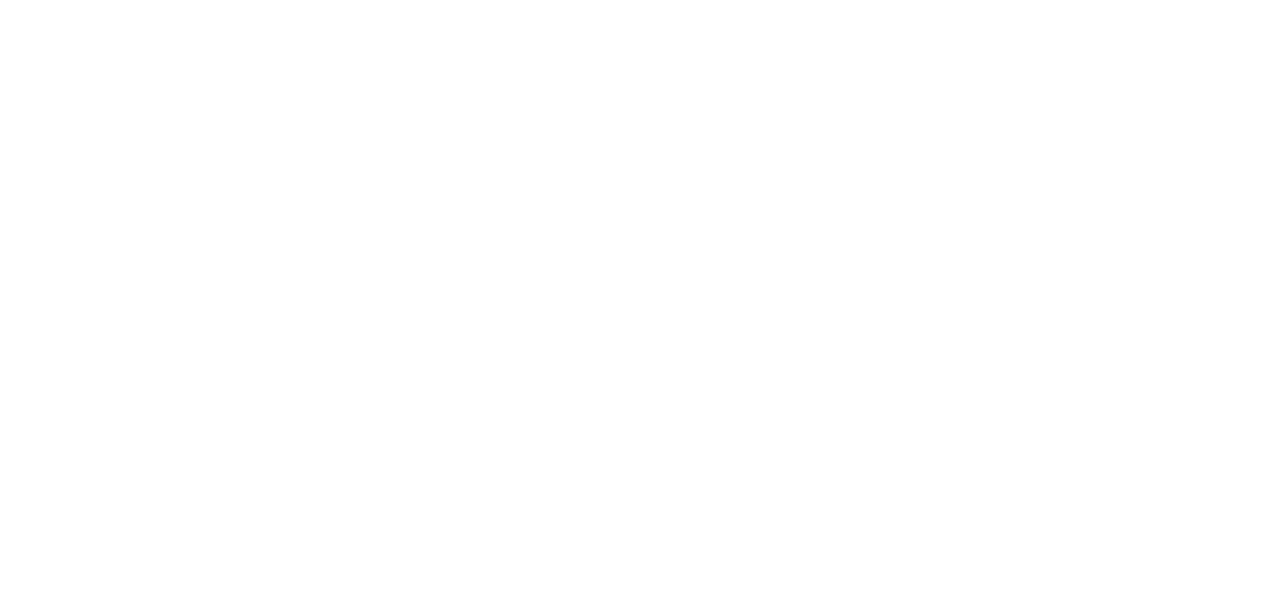Can you look at the image and give a comprehensive answer to the question:
What are the locations listed?

The locations are listed as links 'Cayman Islands', 'British Virgin Islands', and 'Anguilla' with bounding box coordinates [0.102, 0.62, 0.213, 0.66], [0.314, 0.62, 0.458, 0.66], and [0.586, 0.62, 0.642, 0.66] respectively. Each location has corresponding address information listed below them.